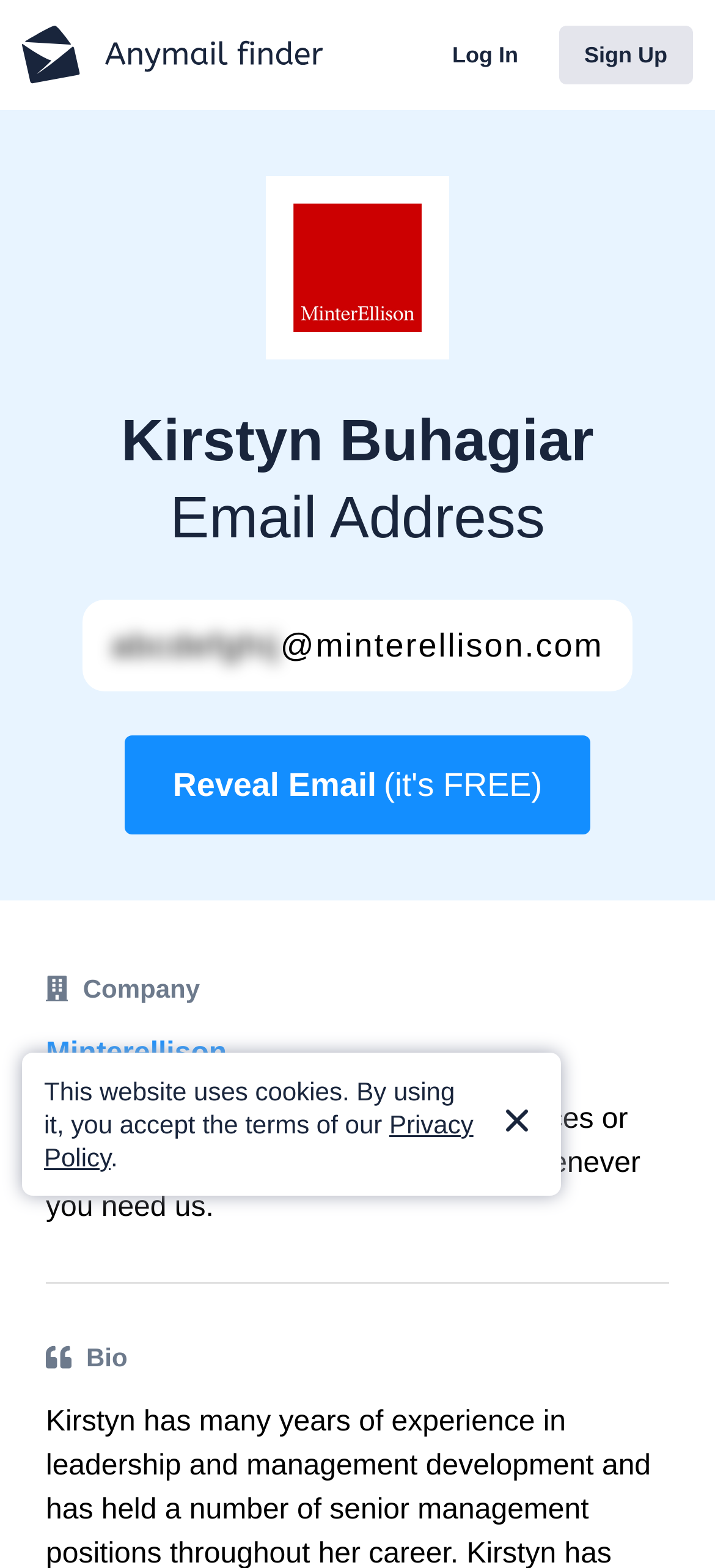Use a single word or phrase to answer the following:
What is the purpose of the 'Reveal Email' button?

To reveal Kirstyn Buhagiar's email address